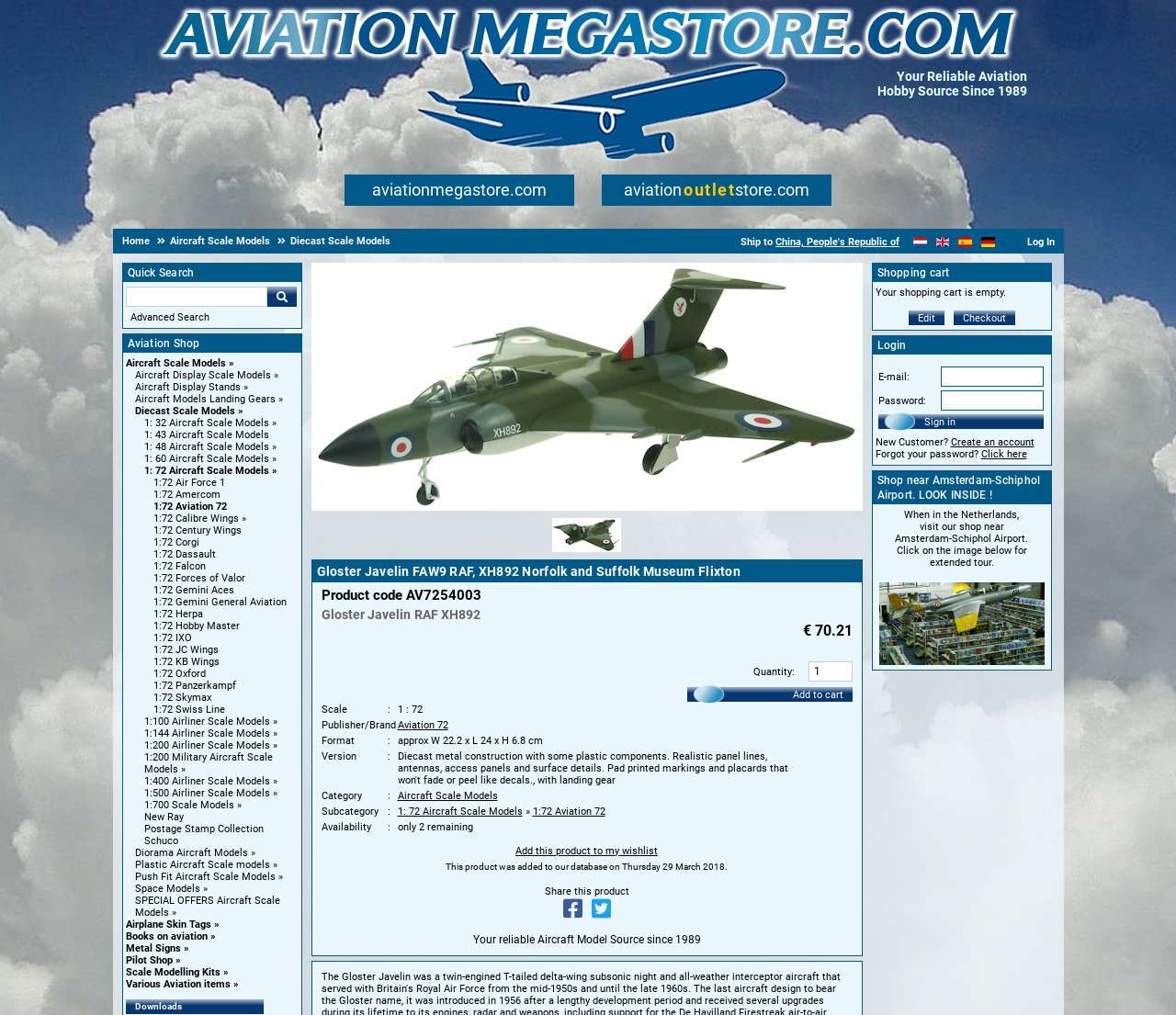Analyze the image and deliver a detailed answer to the question: What is the purpose of the textbox?

The purpose of the textbox can be found in the heading 'Quick Search' which is above the textbox, indicating that the textbox is for quick searching.